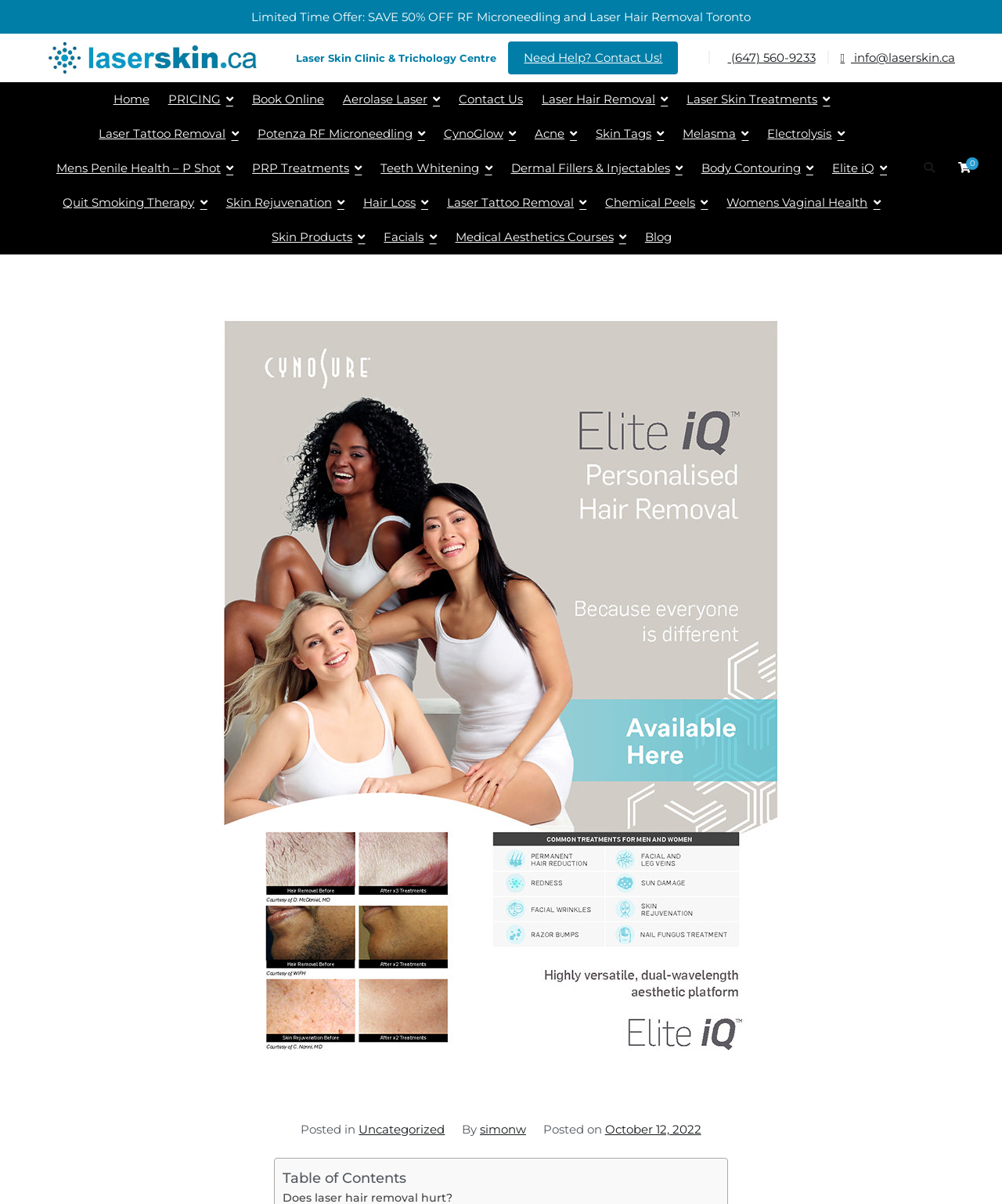Give the bounding box coordinates for this UI element: "October 12, 2022February 8, 2024". The coordinates should be four float numbers between 0 and 1, arranged as [left, top, right, bottom].

[0.604, 0.931, 0.7, 0.944]